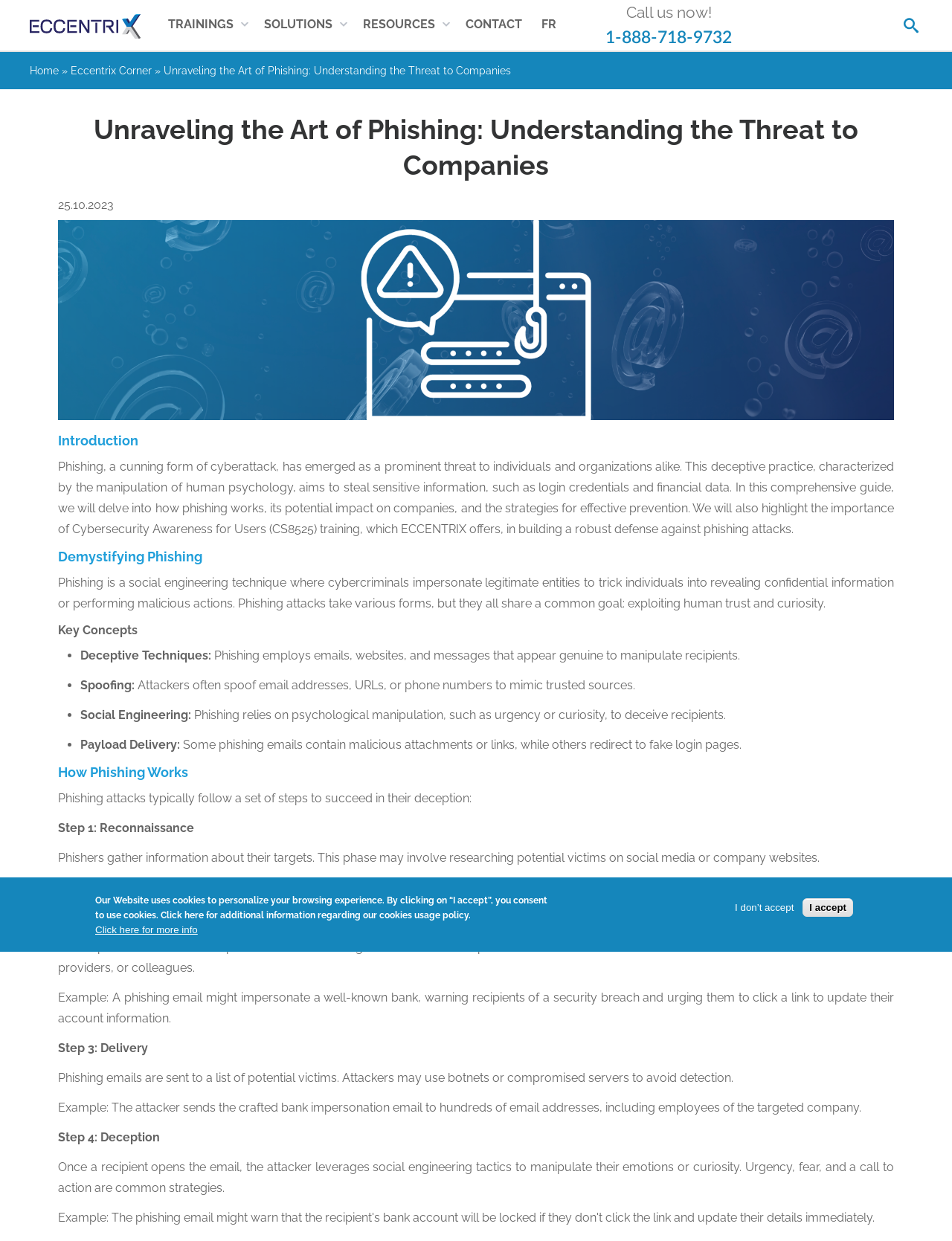Find the bounding box coordinates for the area that must be clicked to perform this action: "Call the phone number".

[0.636, 0.023, 0.769, 0.037]